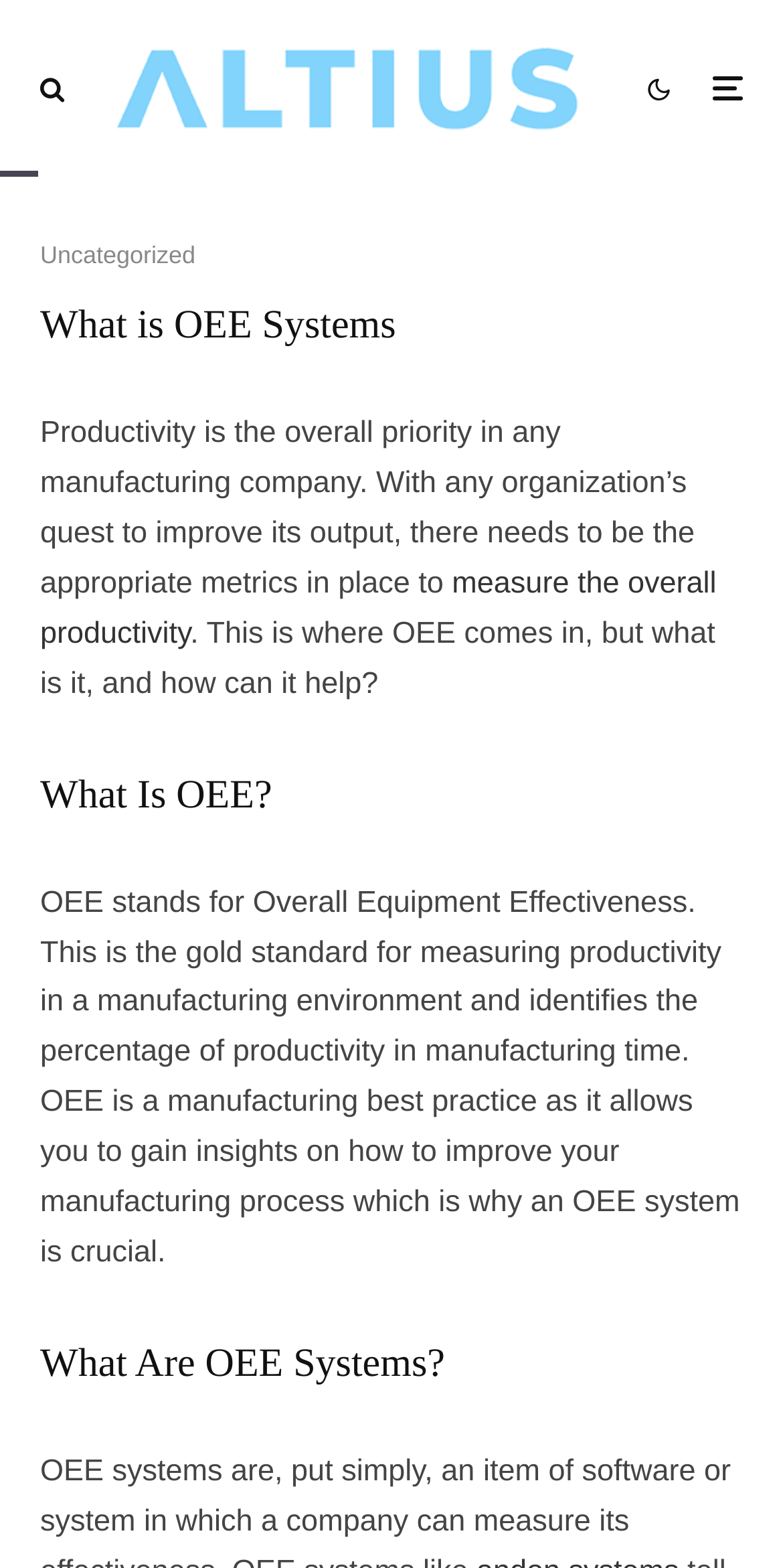What is the purpose of an OEE system?
Please give a detailed answer to the question using the information shown in the image.

I inferred the answer by reading the text under the heading 'What Is OEE?' which mentions that OEE allows you to gain insights on how to improve your manufacturing process, implying that an OEE system is crucial for this purpose.